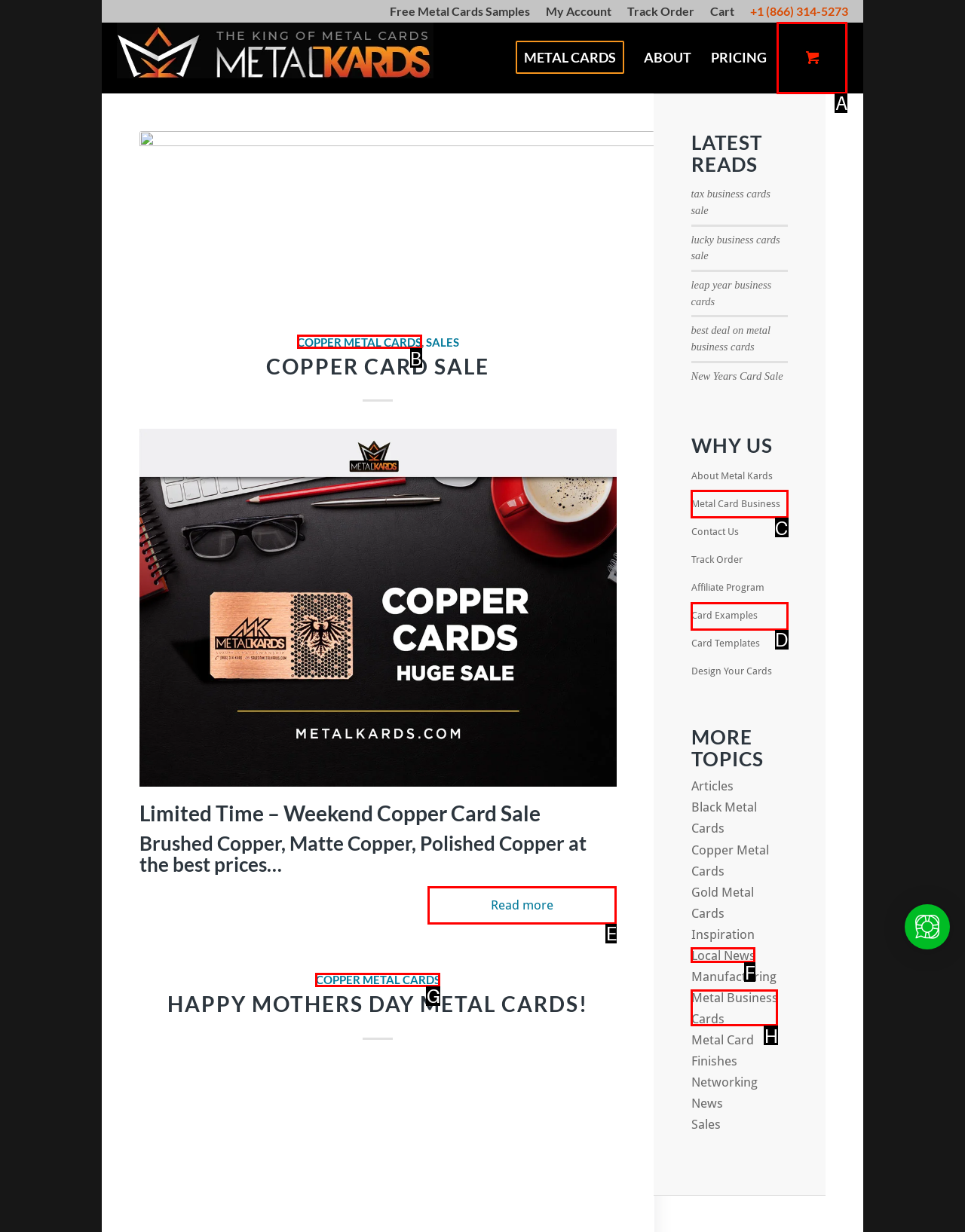Select the correct UI element to click for this task: Learn about BEST WAY TO SAVE MONEY FOR A HOUSE.
Answer using the letter from the provided options.

None